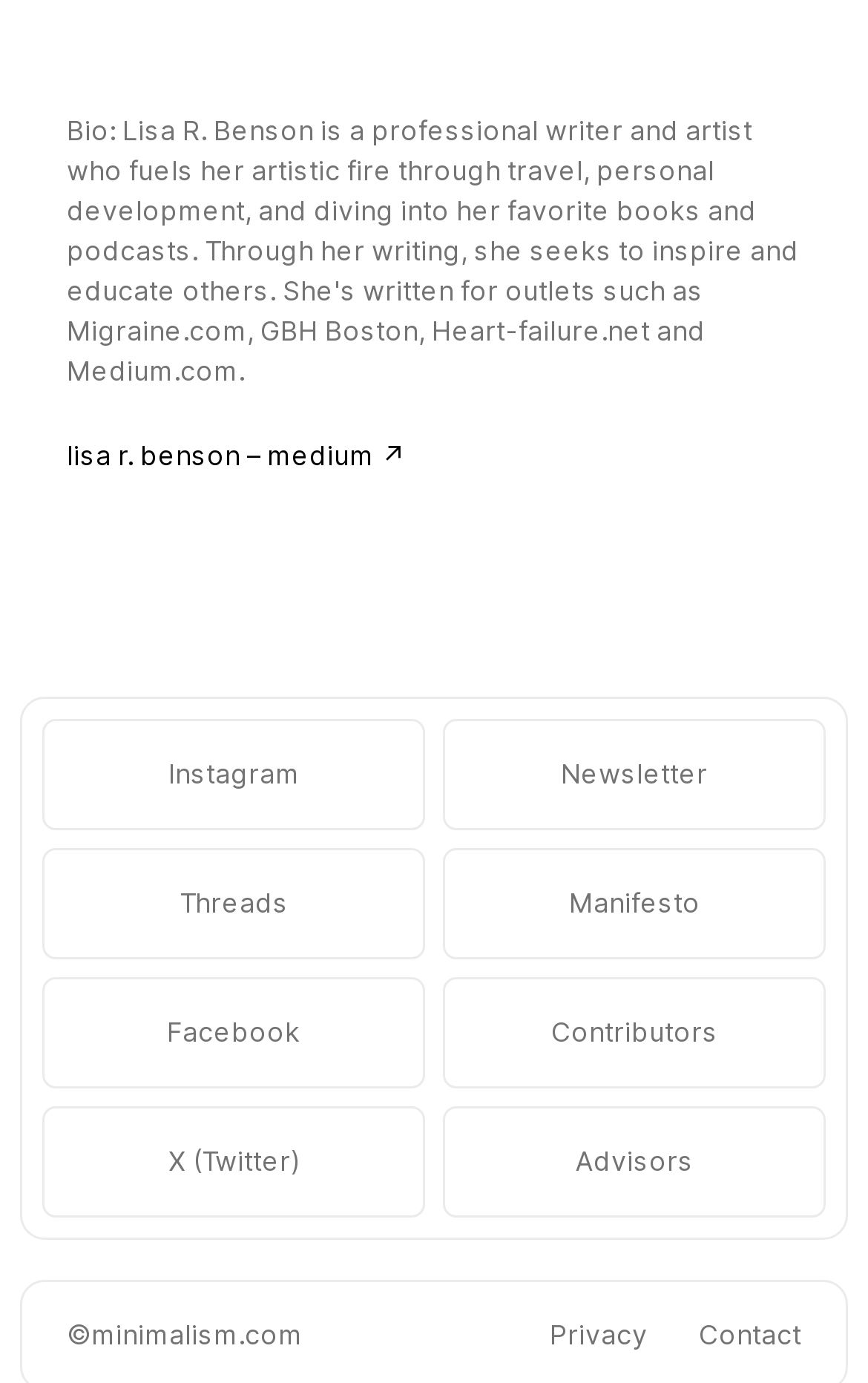What is the name of the author on this webpage?
Craft a detailed and extensive response to the question.

The answer can be found by looking at the topmost link on the webpage, which says 'lisa r. benson – medium ↗︎'. This suggests that the author's name is Lisa R. Benson.